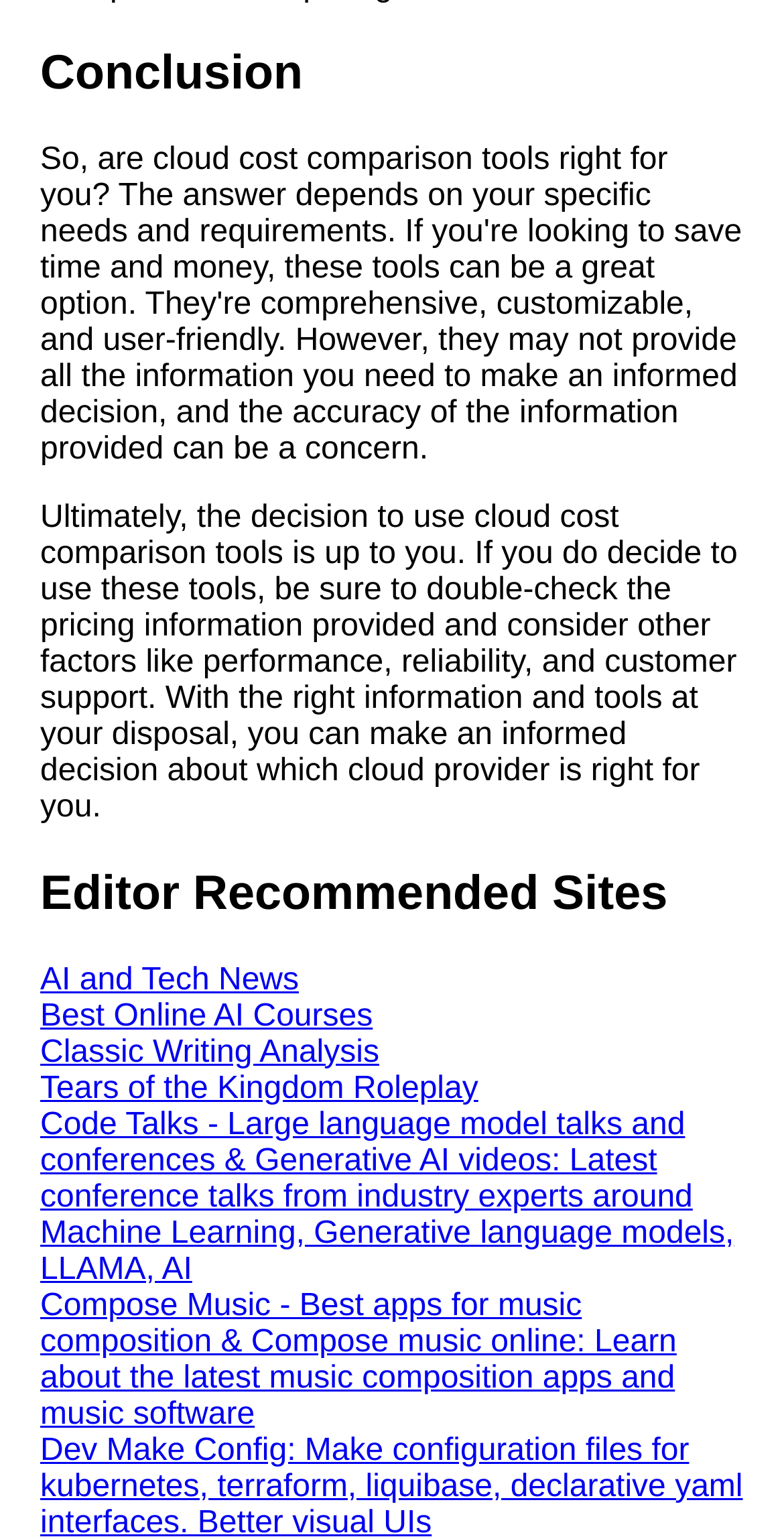Please determine the bounding box coordinates for the element with the description: "AI and Tech News".

[0.051, 0.625, 0.381, 0.648]